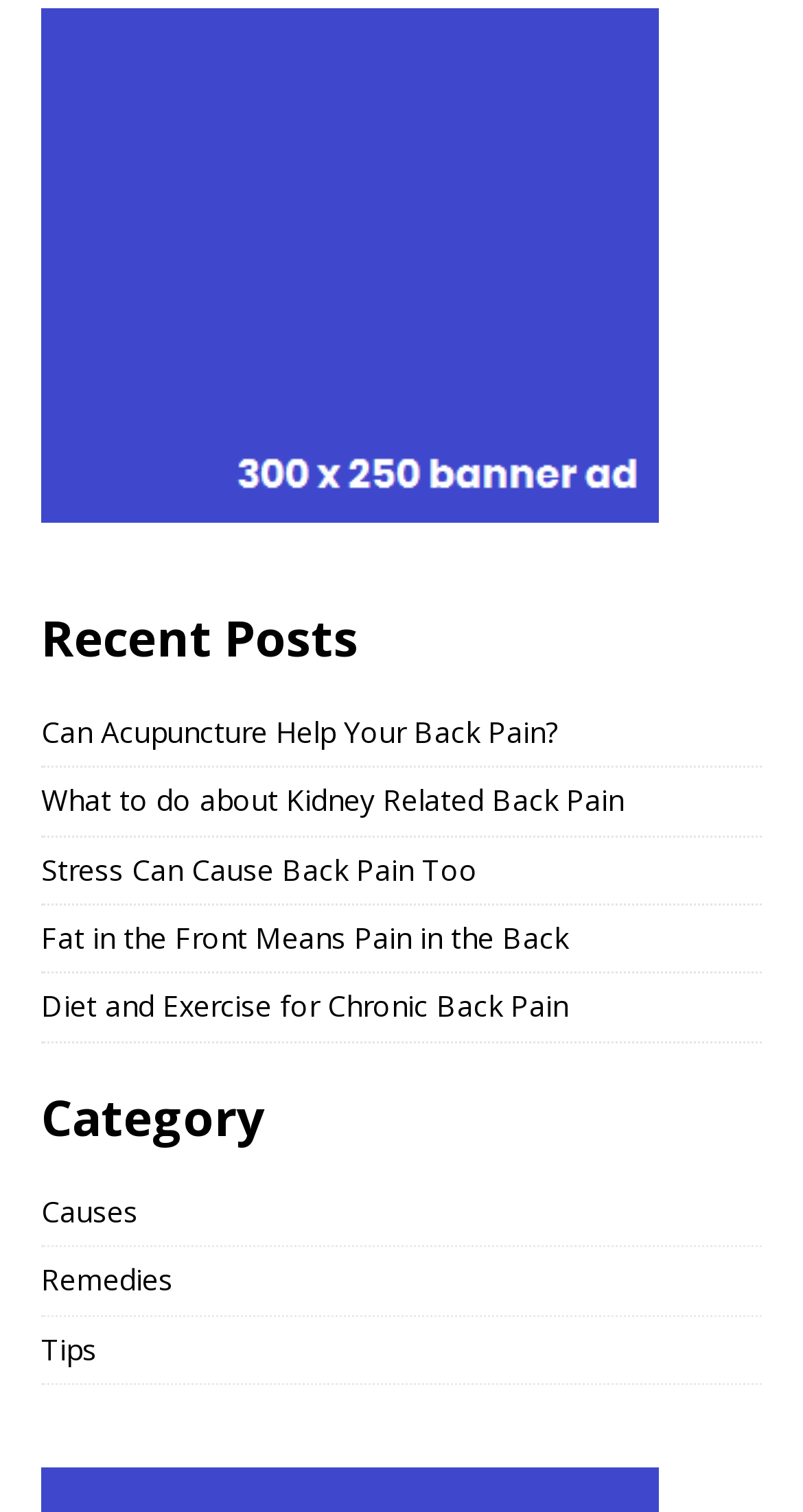Analyze the image and provide a detailed answer to the question: How many categories are listed?

The category section contains three links: 'Causes', 'Remedies', and 'Tips', which suggests that there are three categories listed.